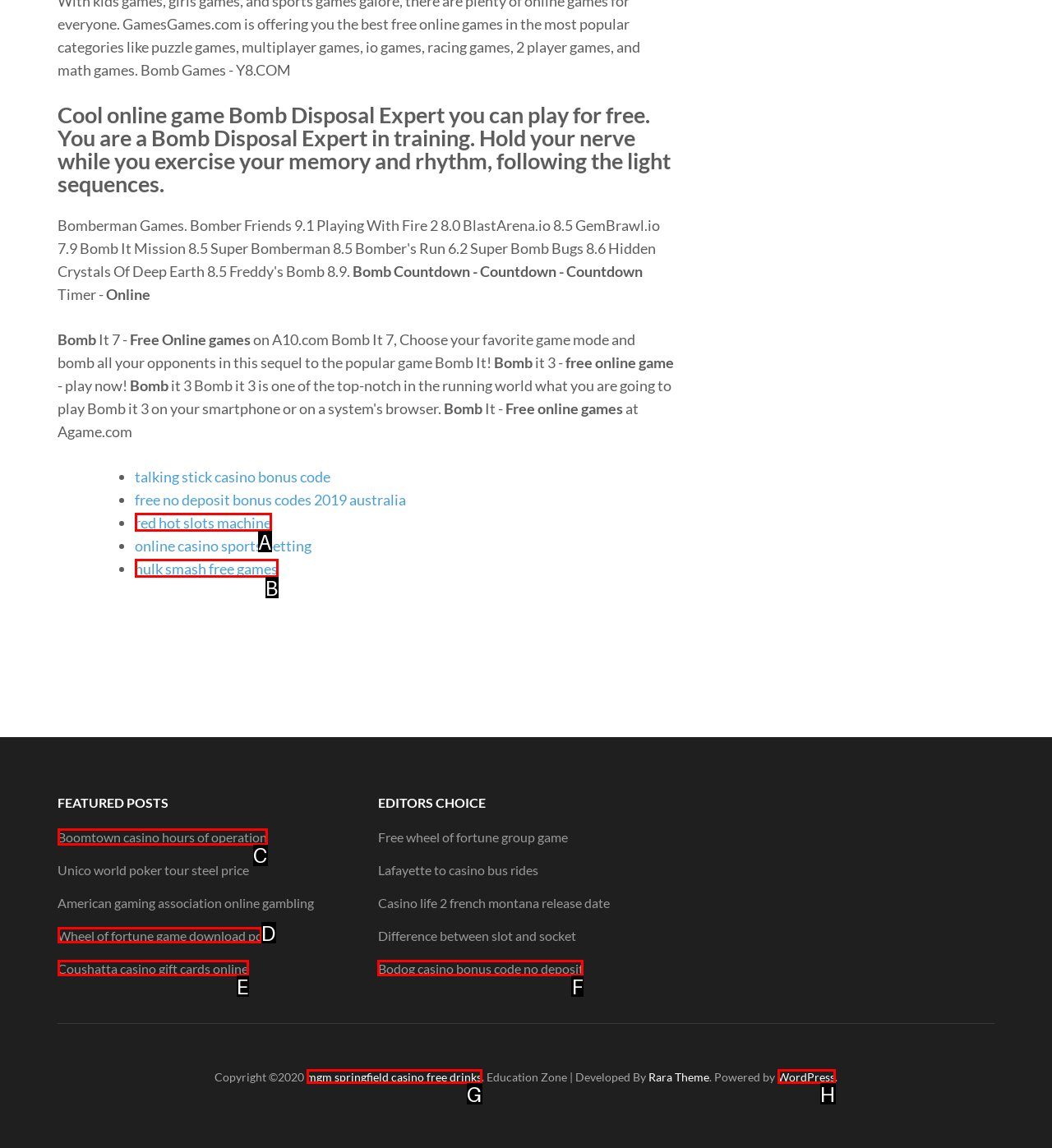Pick the right letter to click to achieve the task: Click the Find a Distributor button
Answer with the letter of the correct option directly.

None